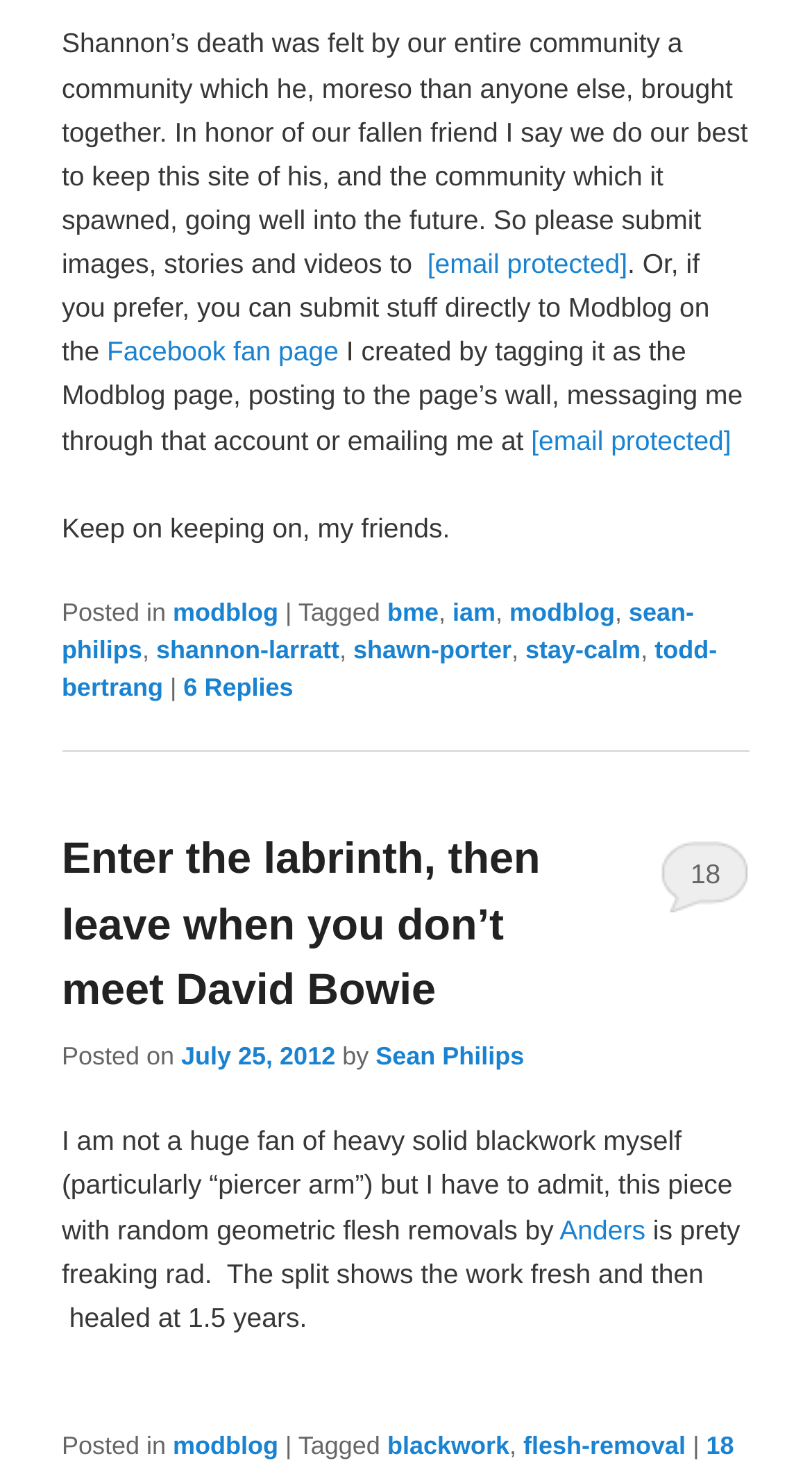Specify the bounding box coordinates of the area to click in order to execute this command: 'Email to [email protected]'. The coordinates should consist of four float numbers ranging from 0 to 1, and should be formatted as [left, top, right, bottom].

[0.526, 0.169, 0.773, 0.19]